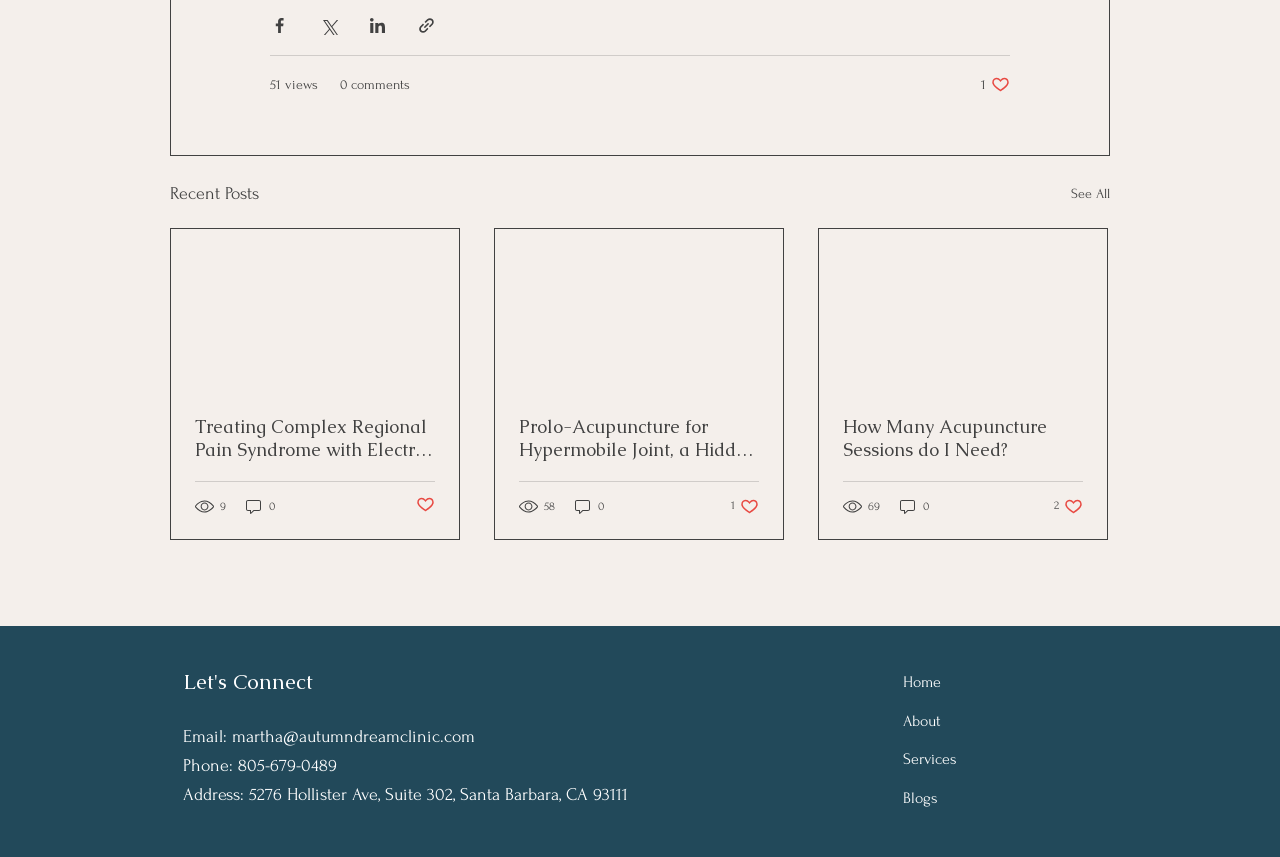Answer briefly with one word or phrase:
How many likes does the third article have?

2 likes